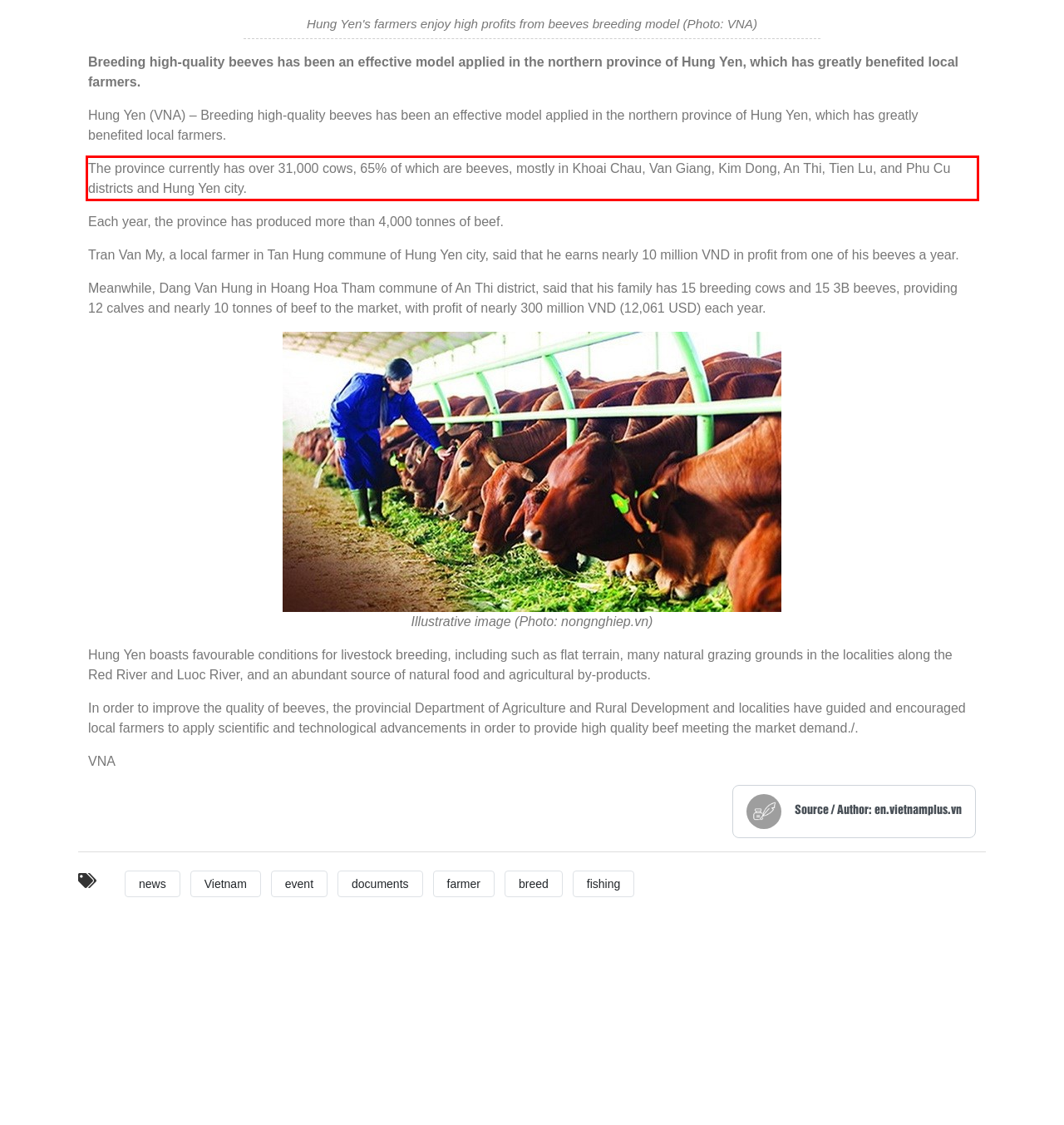Given a webpage screenshot, locate the red bounding box and extract the text content found inside it.

The province currently has over 31,000 cows, 65% of which are beeves, mostly in Khoai Chau, Van Giang, Kim Dong, An Thi, Tien Lu, and Phu Cu districts and Hung Yen city.